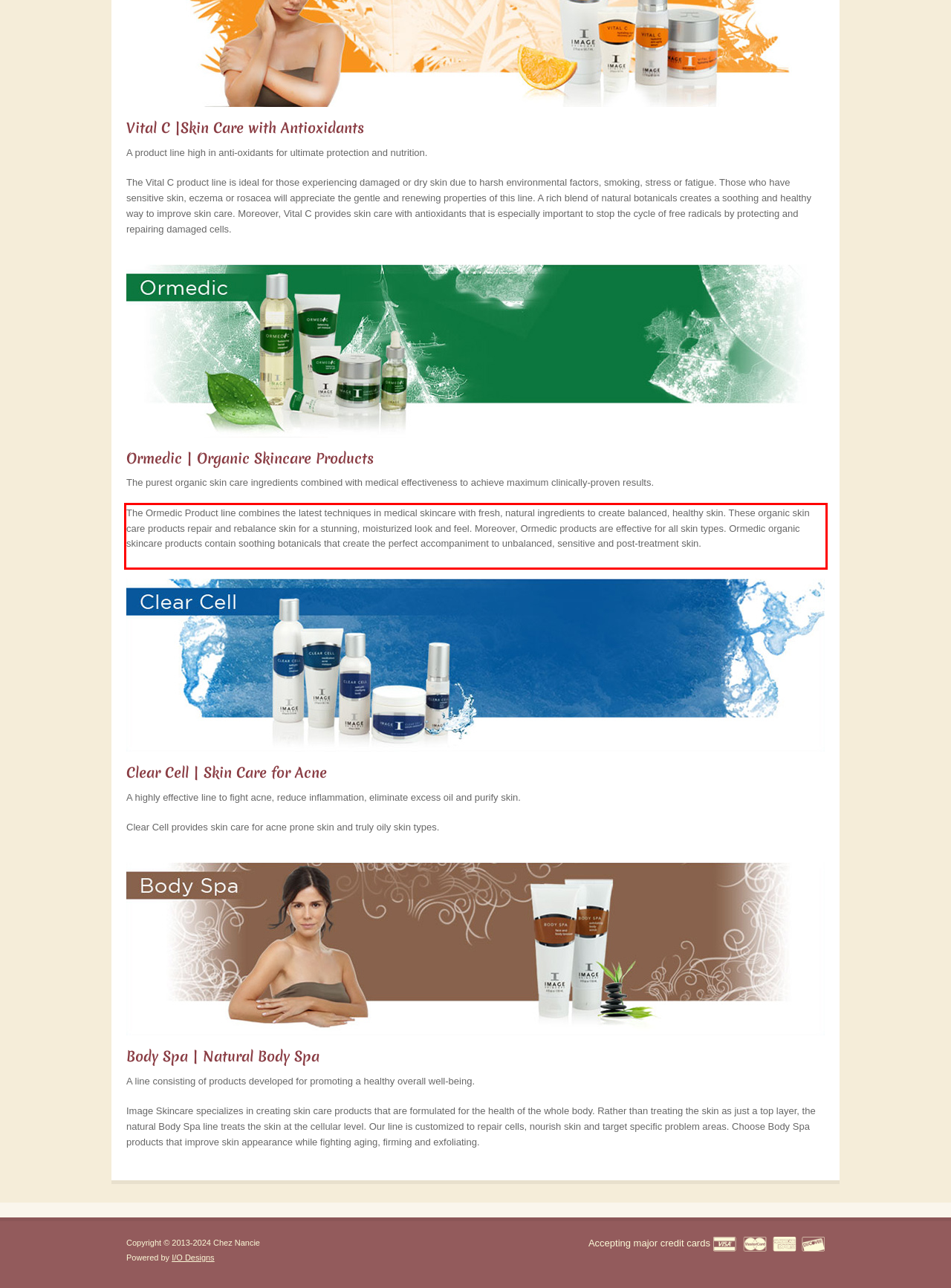Identify the text within the red bounding box on the webpage screenshot and generate the extracted text content.

The Ormedic Product line combines the latest techniques in medical skincare with fresh, natural ingredients to create balanced, healthy skin. These organic skin care products repair and rebalance skin for a stunning, moisturized look and feel. Moreover, Ormedic products are effective for all skin types. Ormedic organic skincare products contain soothing botanicals that create the perfect accompaniment to unbalanced, sensitive and post-treatment skin.